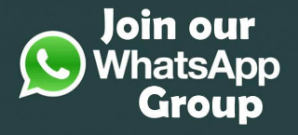Please provide a one-word or phrase answer to the question: 
What is the purpose of the WhatsApp group?

Job notifications or bursary opportunities